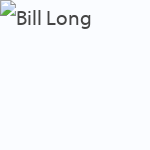Depict the image with a detailed narrative.

The image features Bill Long, who recently co-presented on industry megatrends to an audience of architects. During the presentation, he discussed the stagnation in productivity within the construction industry over the past few decades, emphasizing a notable decline in construction productivity compared to the significant advancements seen in manufacturing. Long posed thought-provoking questions regarding traditional budgeting practices in the industry, highlighting the ongoing trend of estimating 40 hours for drawing tasks, despite advancements in technology and methodologies in design and construction. The image serves as a visual representation of his insights and contributions to the discussion on improving efficiency in the construction sector.